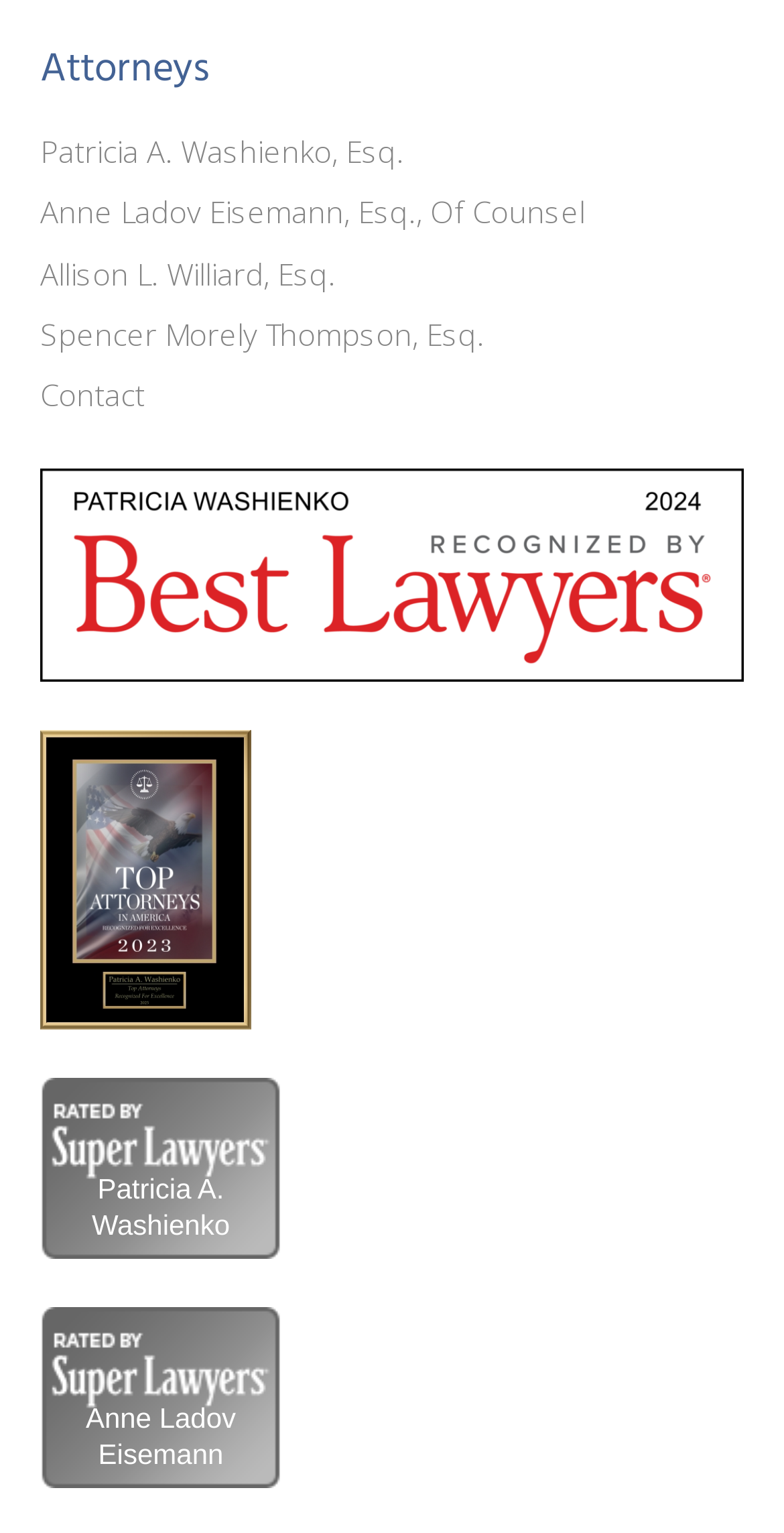Using the provided element description, identify the bounding box coordinates as (top-left x, top-left y, bottom-right x, bottom-right y). Ensure all values are between 0 and 1. Description: Allison L. Williard, Esq.

[0.051, 0.165, 0.428, 0.191]